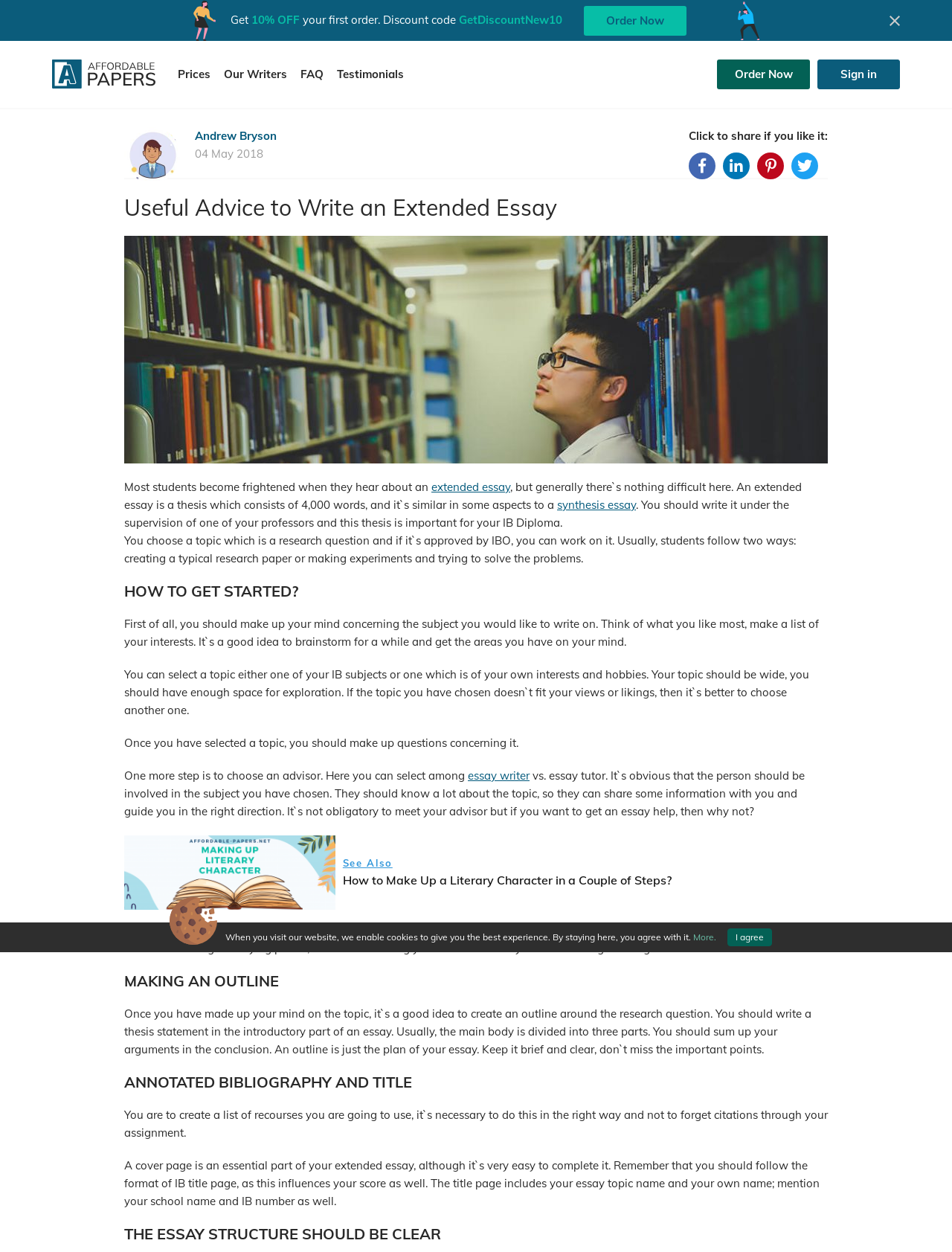How many words should an extended essay typically consist of?
Please interpret the details in the image and answer the question thoroughly.

According to the webpage, an extended essay is a thesis which consists of 4,000 words, and it's similar in some aspects to a synthesis essay.